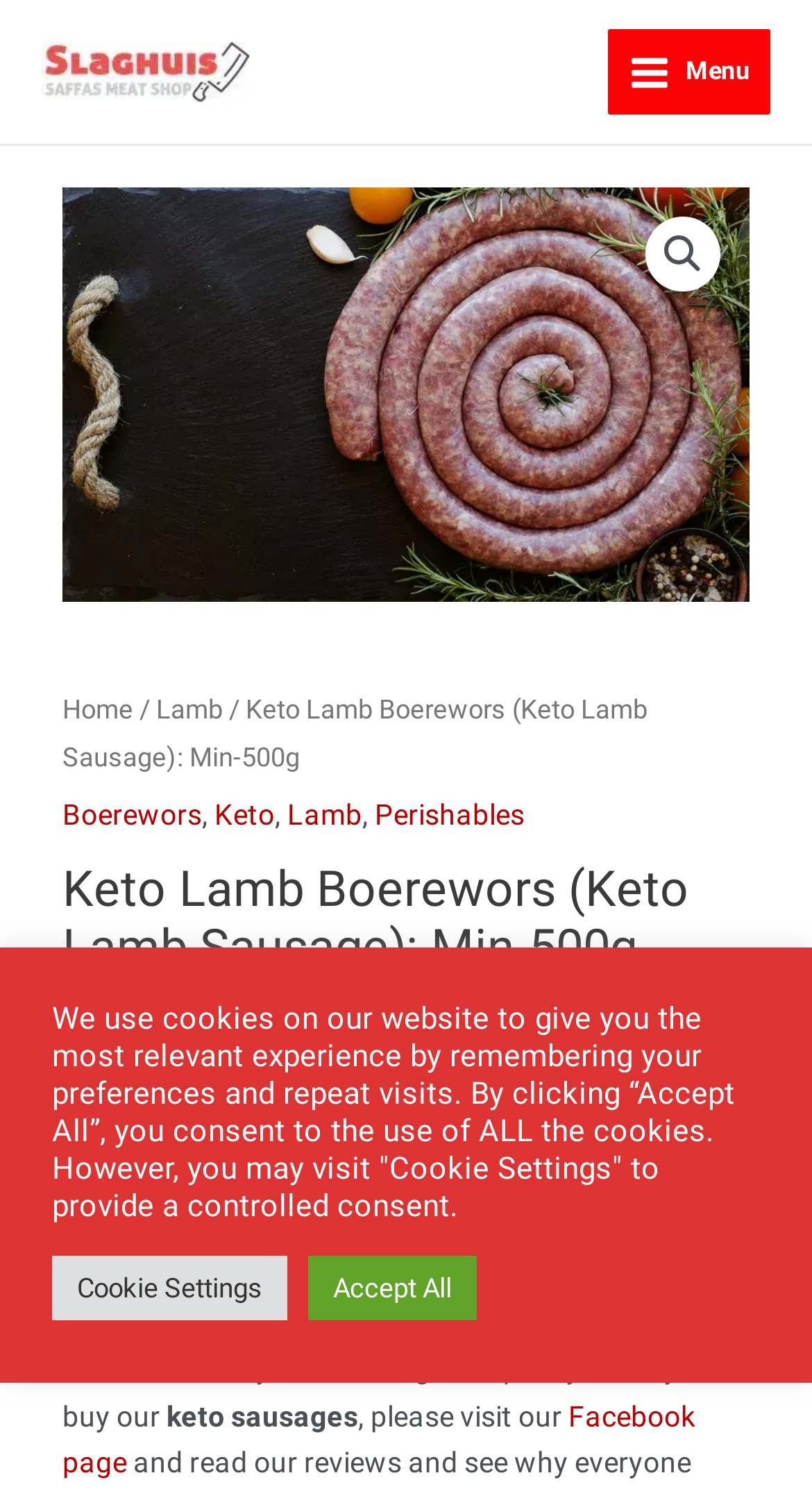What is the main ingredient of the keto lamb boerewors?
Observe the image and answer the question with a one-word or short phrase response.

Lamb